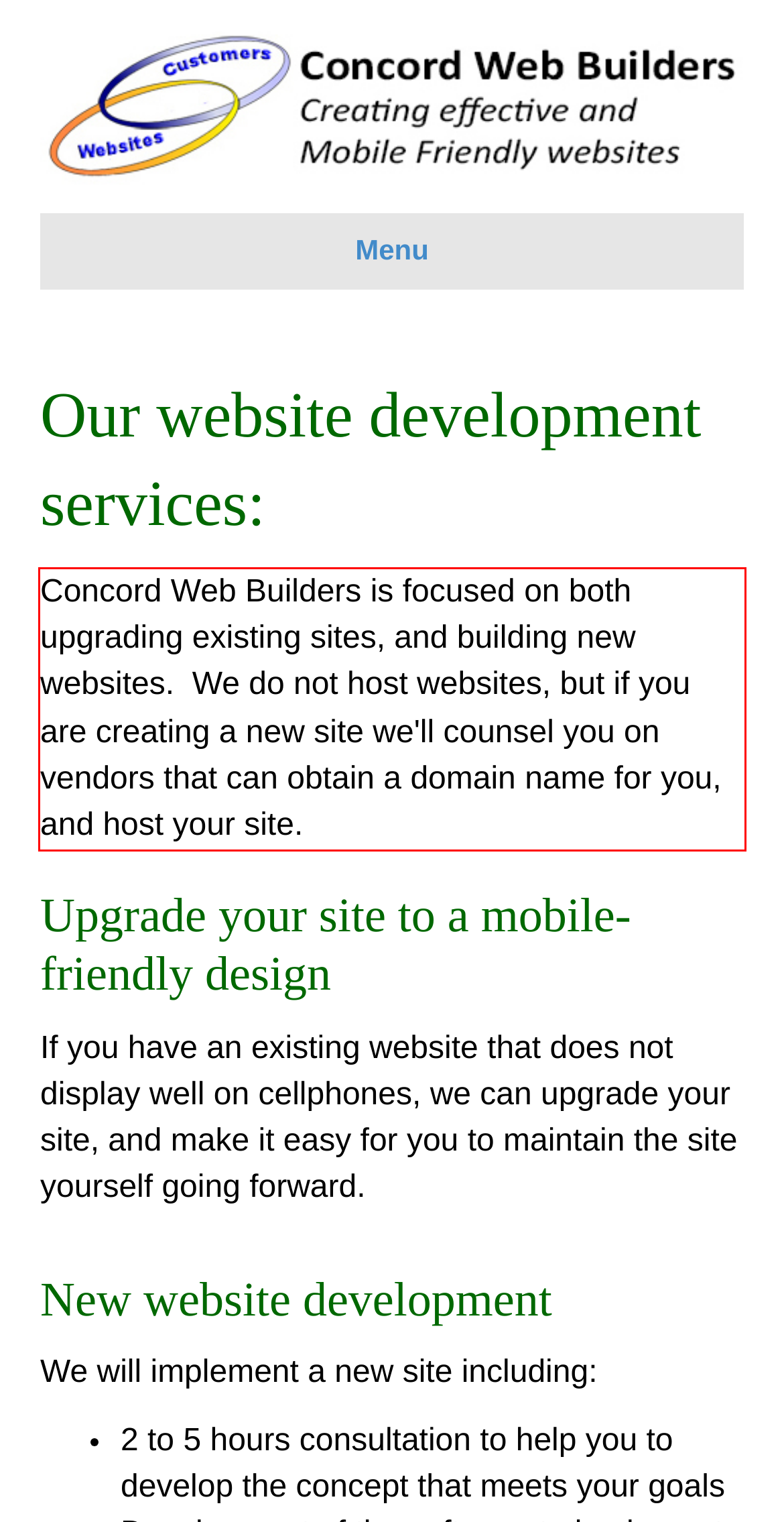There is a UI element on the webpage screenshot marked by a red bounding box. Extract and generate the text content from within this red box.

Concord Web Builders is focused on both upgrading existing sites, and building new websites. We do not host websites, but if you are creating a new site we'll counsel you on vendors that can obtain a domain name for you, and host your site.